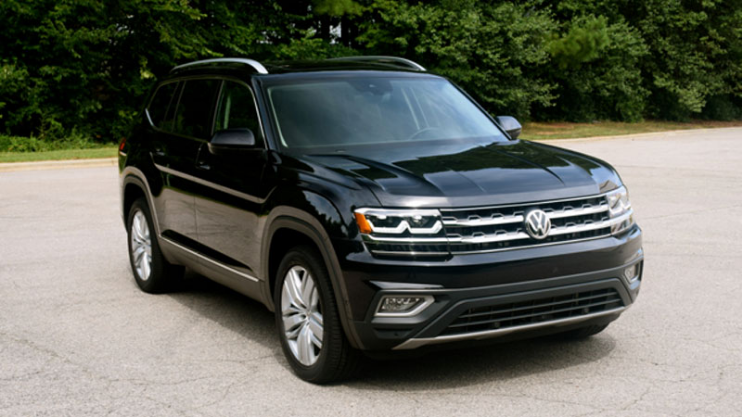Present an elaborate depiction of the scene captured in the image.

The image showcases the sleek and modern design of the 2018 Volkswagen Atlas, a three-row midsize SUV that combines style with functionality. Displayed in a striking black color, the vehicle features a bold front grille accented with distinctive LED headlights, emphasizing its contemporary aesthetic. Positioned on a paved surface with lush greenery in the background, the Atlas exudes confidence and practicality, making it an attractive choice for families and adventure seekers alike. Its spacious proportions and refined lines reflect a commitment to comfort and utility, ideal for daily commutes or weekend getaways.